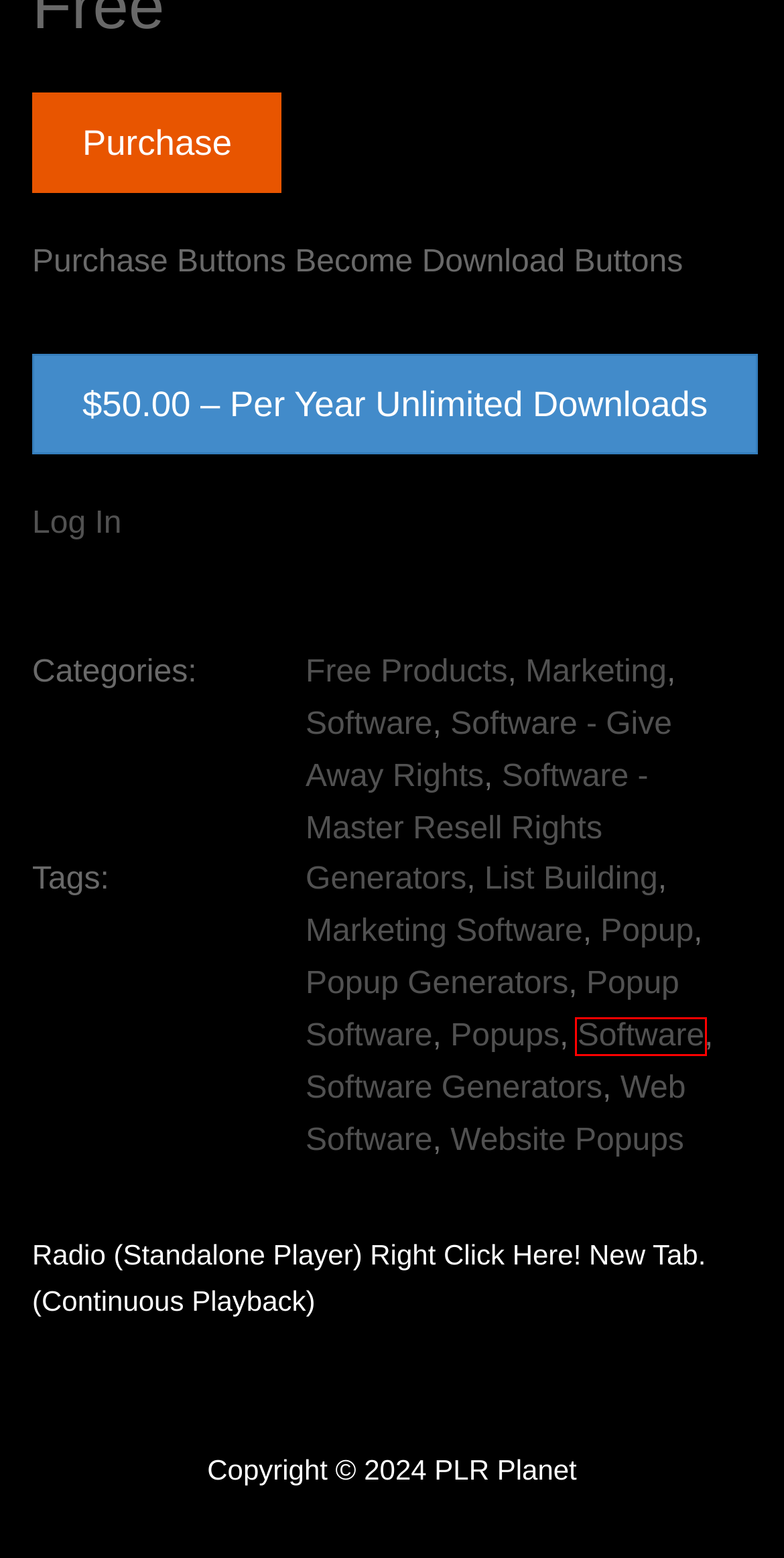You are provided with a screenshot of a webpage containing a red rectangle bounding box. Identify the webpage description that best matches the new webpage after the element in the bounding box is clicked. Here are the potential descriptions:
A. Log In ‹ PLR Planet — WordPress
B. Marketing Software Archives - PLR Planet
C. Popups Archives - PLR Planet
D. Software Archives - PLR Planet
E. PLR Planet Radio - PLR Planet
F. Free Products Archives - PLR Planet
G. Popup Generators Archives - PLR Planet
H. Website Popups Archives - PLR Planet

D